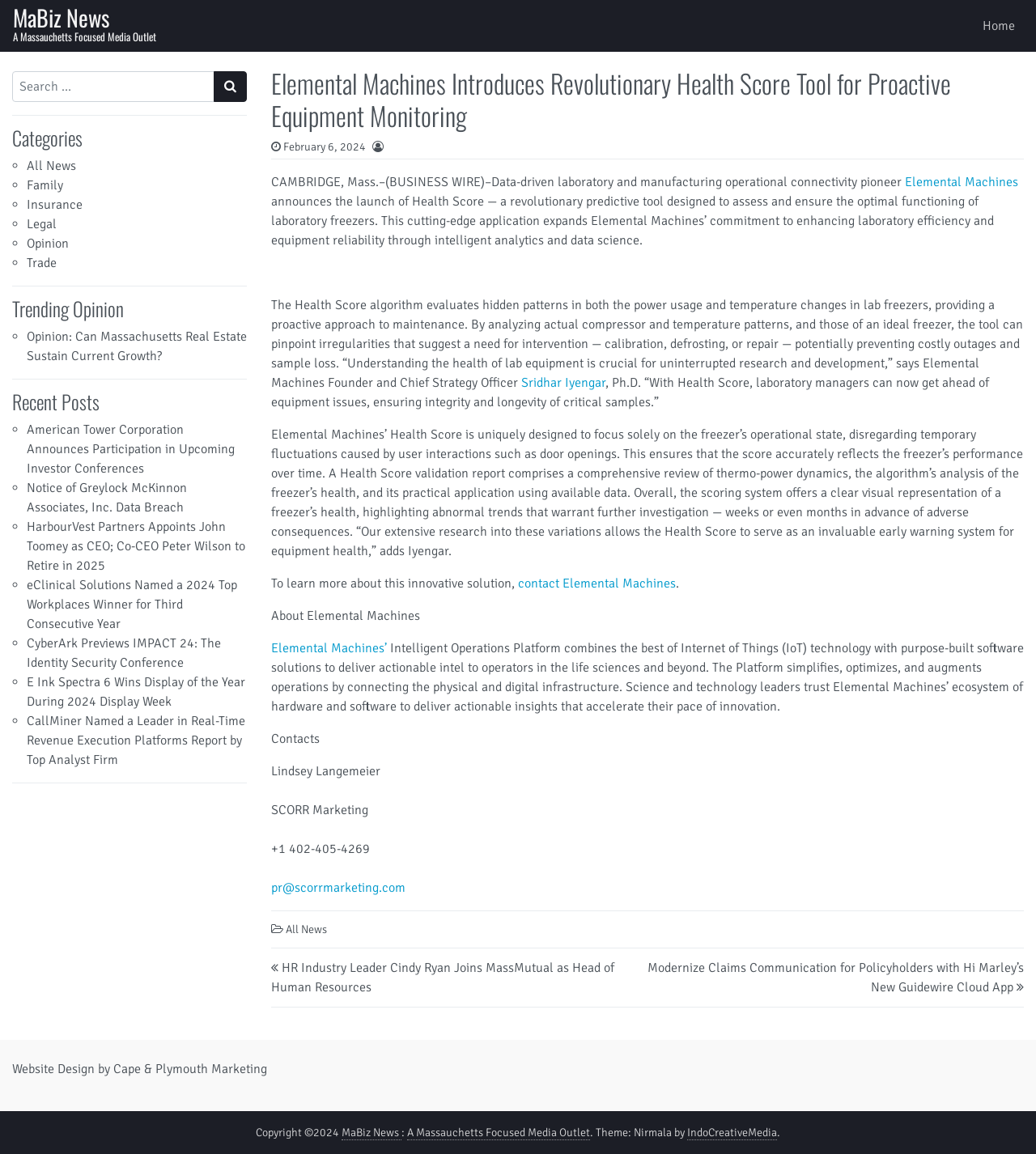Can you specify the bounding box coordinates for the region that should be clicked to fulfill this instruction: "Learn more about Health Score".

[0.5, 0.498, 0.652, 0.512]